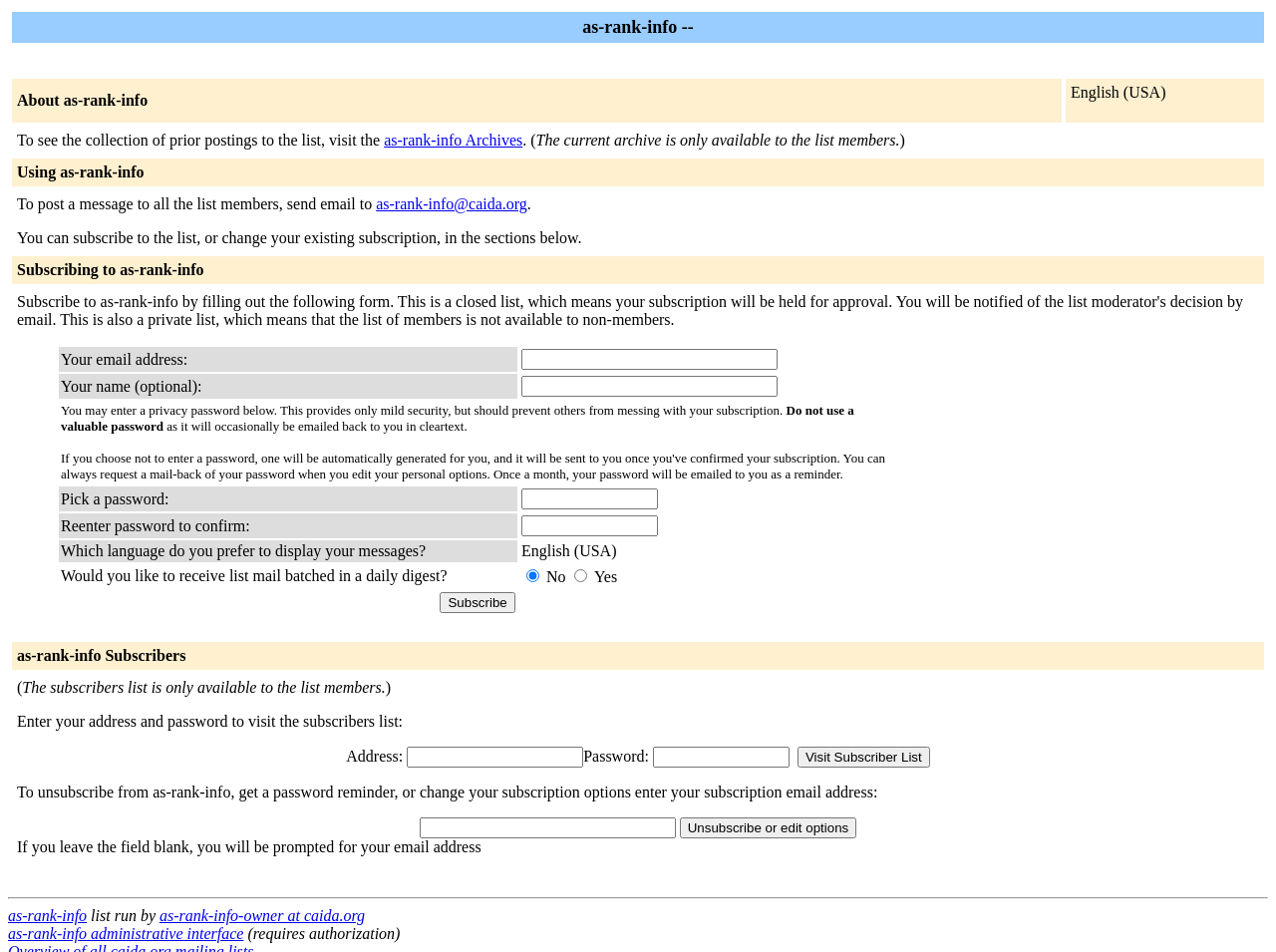Pinpoint the bounding box coordinates of the clickable element to carry out the following instruction: "Visit as-rank-info Archives."

[0.301, 0.138, 0.41, 0.156]